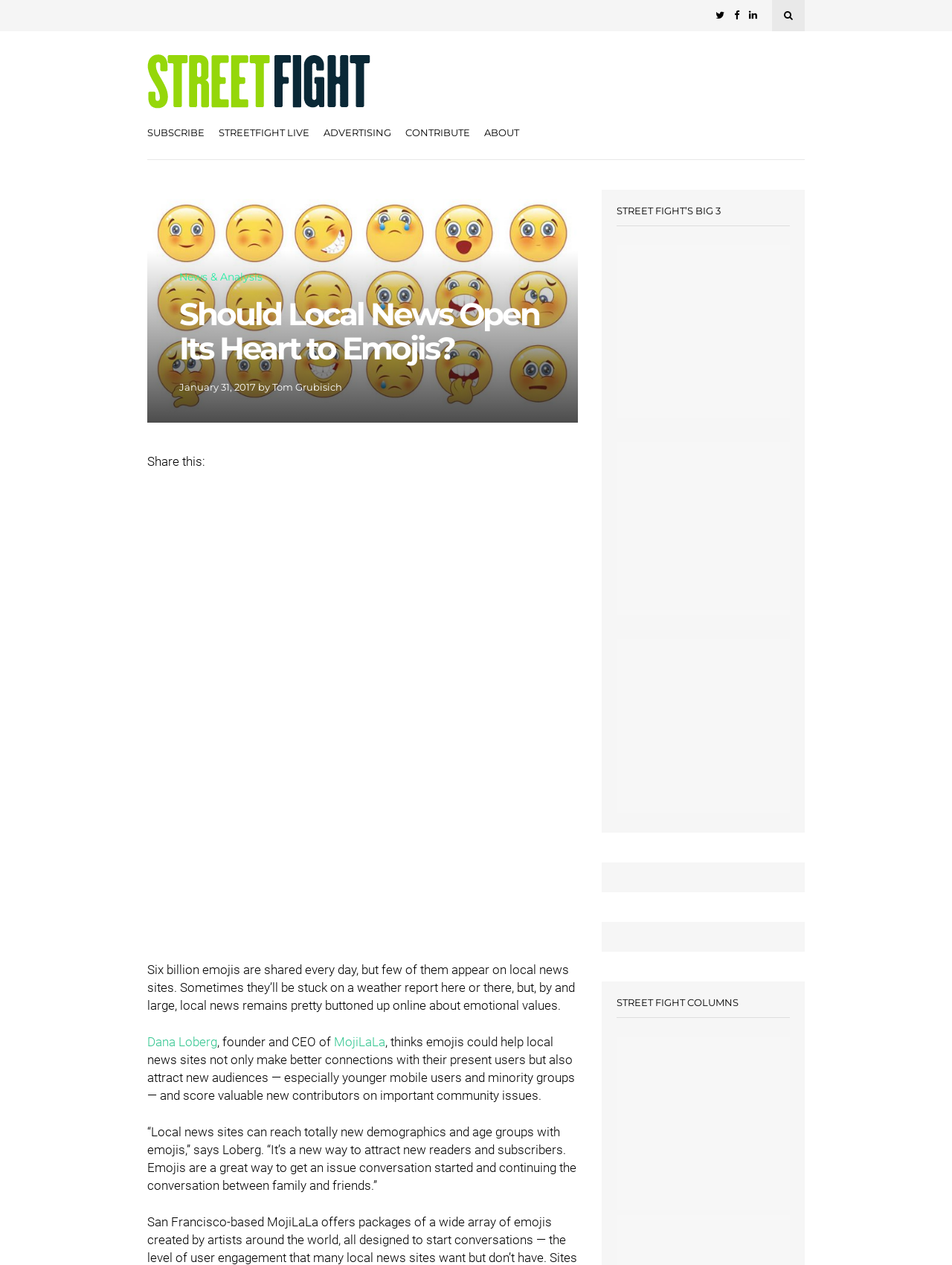Analyze and describe the webpage in a detailed narrative.

The webpage is an article titled "Should Local News Open Its Heart to Emojis?" from Street Fight. At the top, there are several links and an image of the Street Fight logo. Below the logo, there are links to subscribe, Street Fight Live, advertising, contribute, and about.

The main article begins with a heading that matches the title, followed by a timestamp indicating the article was published on January 31, 2017. The author, Tom Grubisich, is credited below the timestamp. There is a "Share this:" link and an image that spans across the page.

The article's content starts with a paragraph discussing the rarity of emojis on local news sites, despite their widespread use. The text continues with a quote from Dana Loberg, founder and CEO of MojiLaLa, who believes that emojis can help local news sites connect with users, attract new audiences, and spark conversations on community issues.

On the right side of the page, there are two sections: "STREET FIGHT'S BIG 3" and "STREET FIGHT COLUMNS", each containing three links.